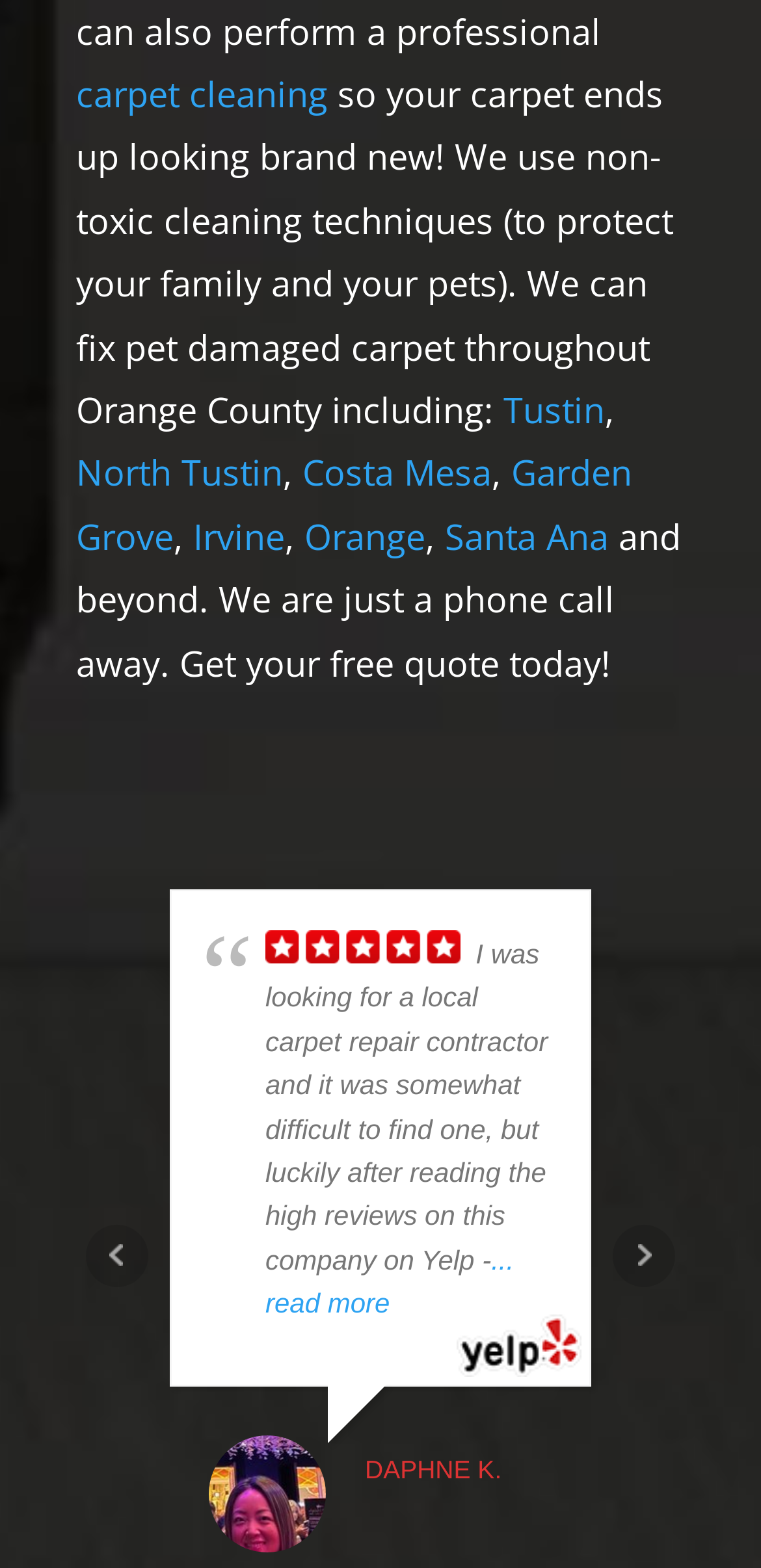Identify the bounding box coordinates of the clickable region required to complete the instruction: "get a free quote today". The coordinates should be given as four float numbers within the range of 0 and 1, i.e., [left, top, right, bottom].

[0.1, 0.367, 0.808, 0.437]